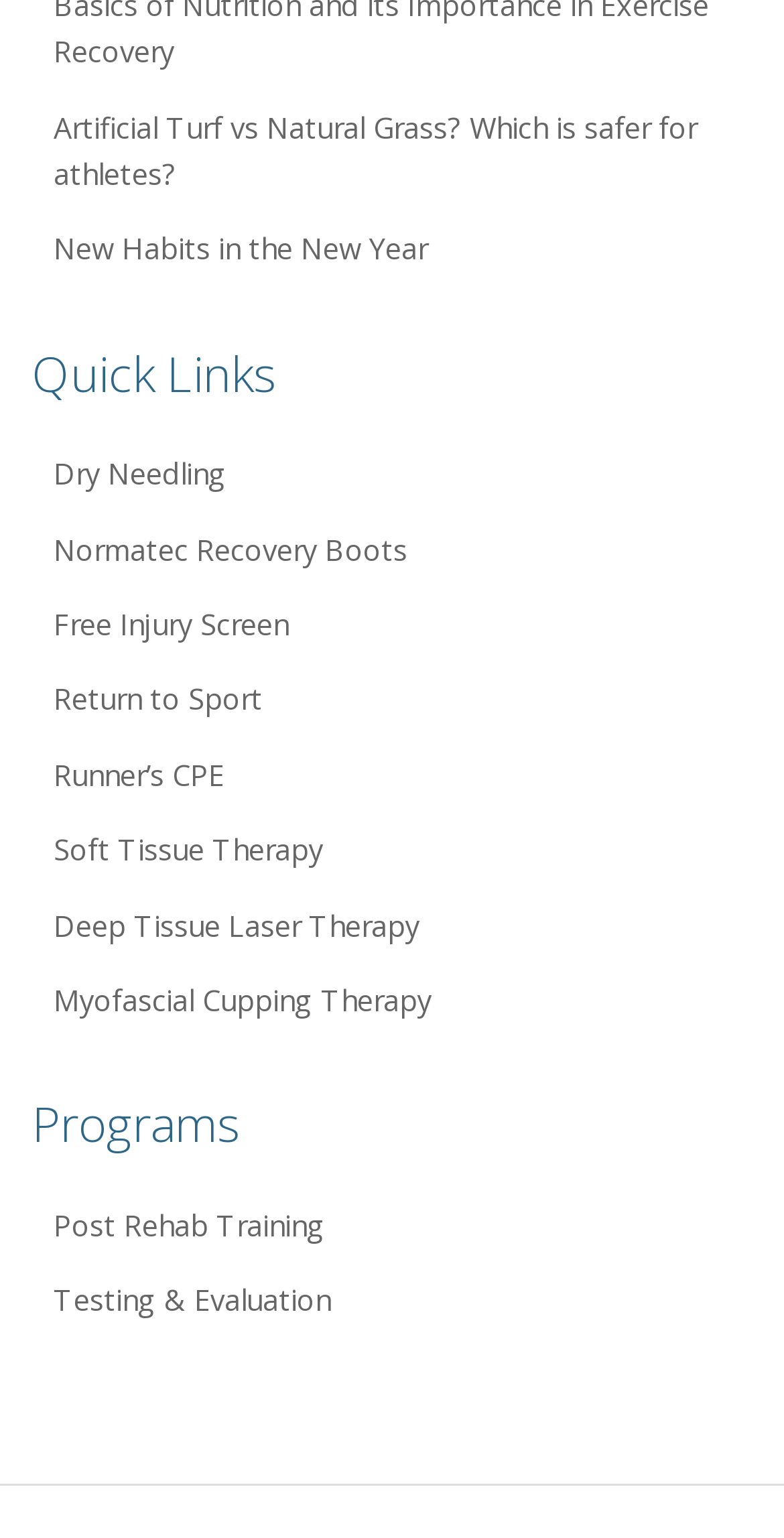What is the purpose of the 'Free Injury Screen' link?
Using the image, give a concise answer in the form of a single word or short phrase.

Free Injury Screen